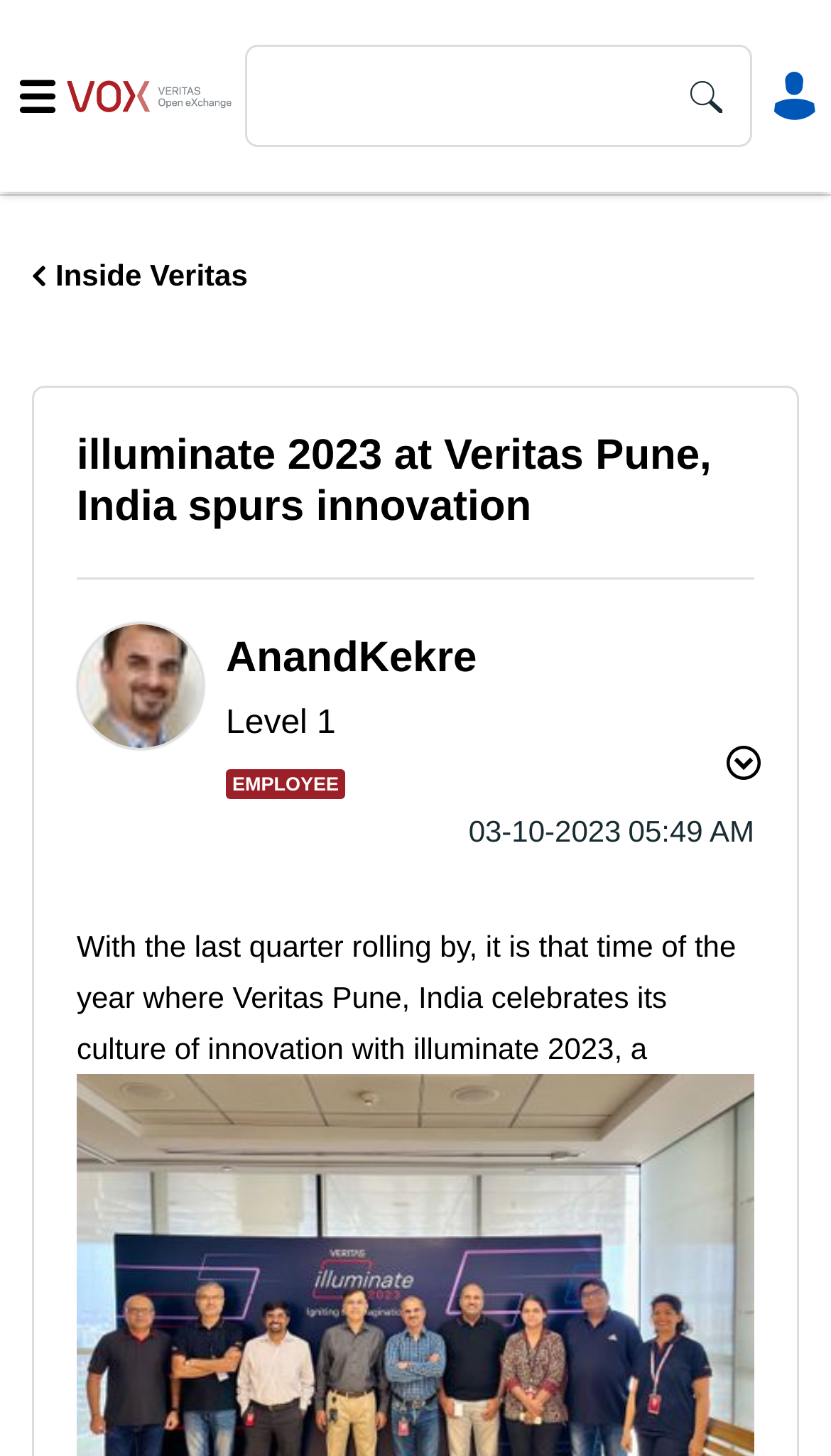Use the information in the screenshot to answer the question comprehensively: What is the date of the post?

The date of the post can be found in the StaticText '‎03-10-2023' which is part of the generic element 'Posted on'.